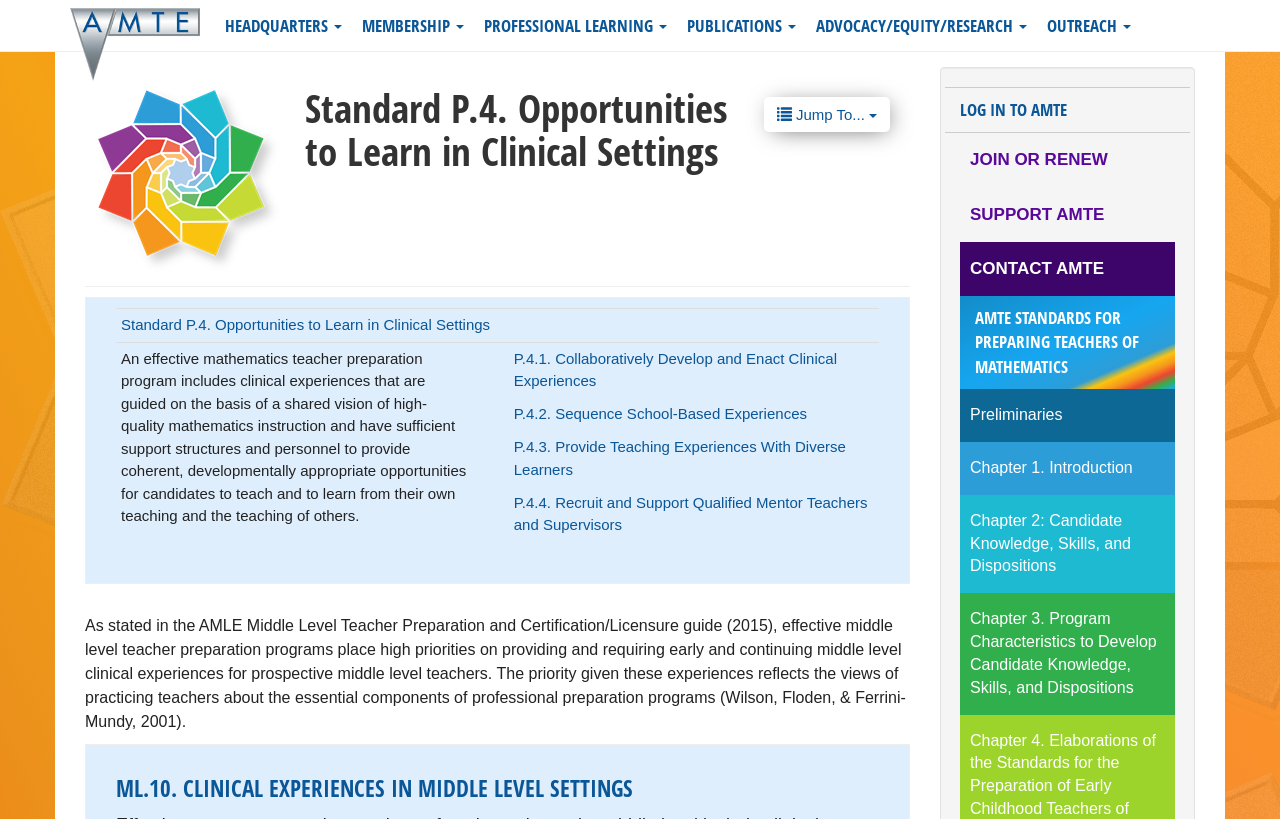Based on the provided description, "Join or Renew", find the bounding box of the corresponding UI element in the screenshot.

[0.75, 0.163, 0.918, 0.229]